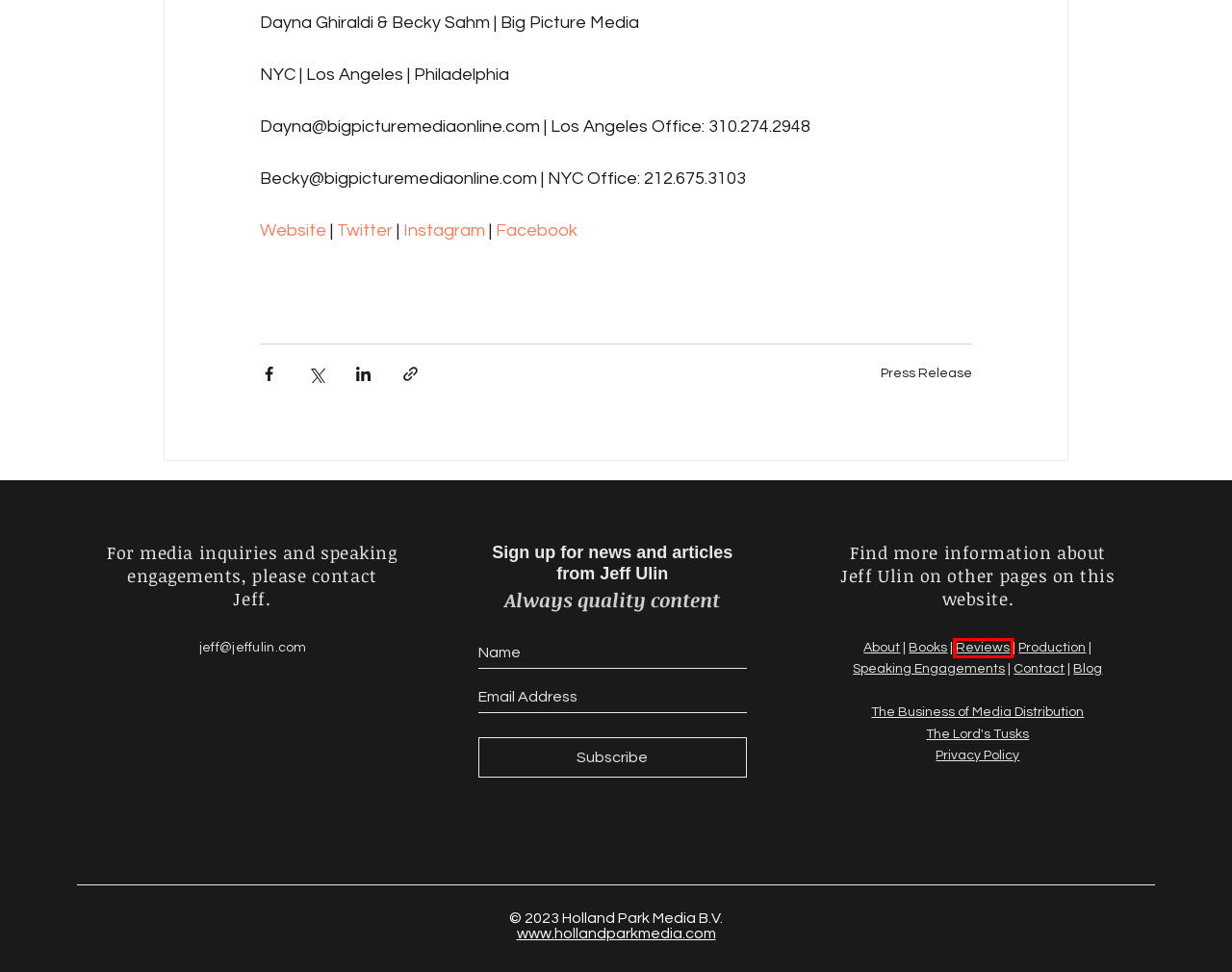Review the screenshot of a webpage that includes a red bounding box. Choose the webpage description that best matches the new webpage displayed after clicking the element within the bounding box. Here are the candidates:
A. Press Release
B. Production | Jeff Ulin Author of The Business of Media Distribution
C. Available Now - 3rd Edition of Business of Media Distribution
D. Articles
E. Privacy Policy | Jeff Ulin - 'Business of Media Distribution'
F. Speaking | Jeff Ulin Author of The Business of Media Distribution
G. Reviews | Jeff Ulin Author of The Business of Media Distribution
H. Media and Marketing Skillhouse | Holland  Park Media

G